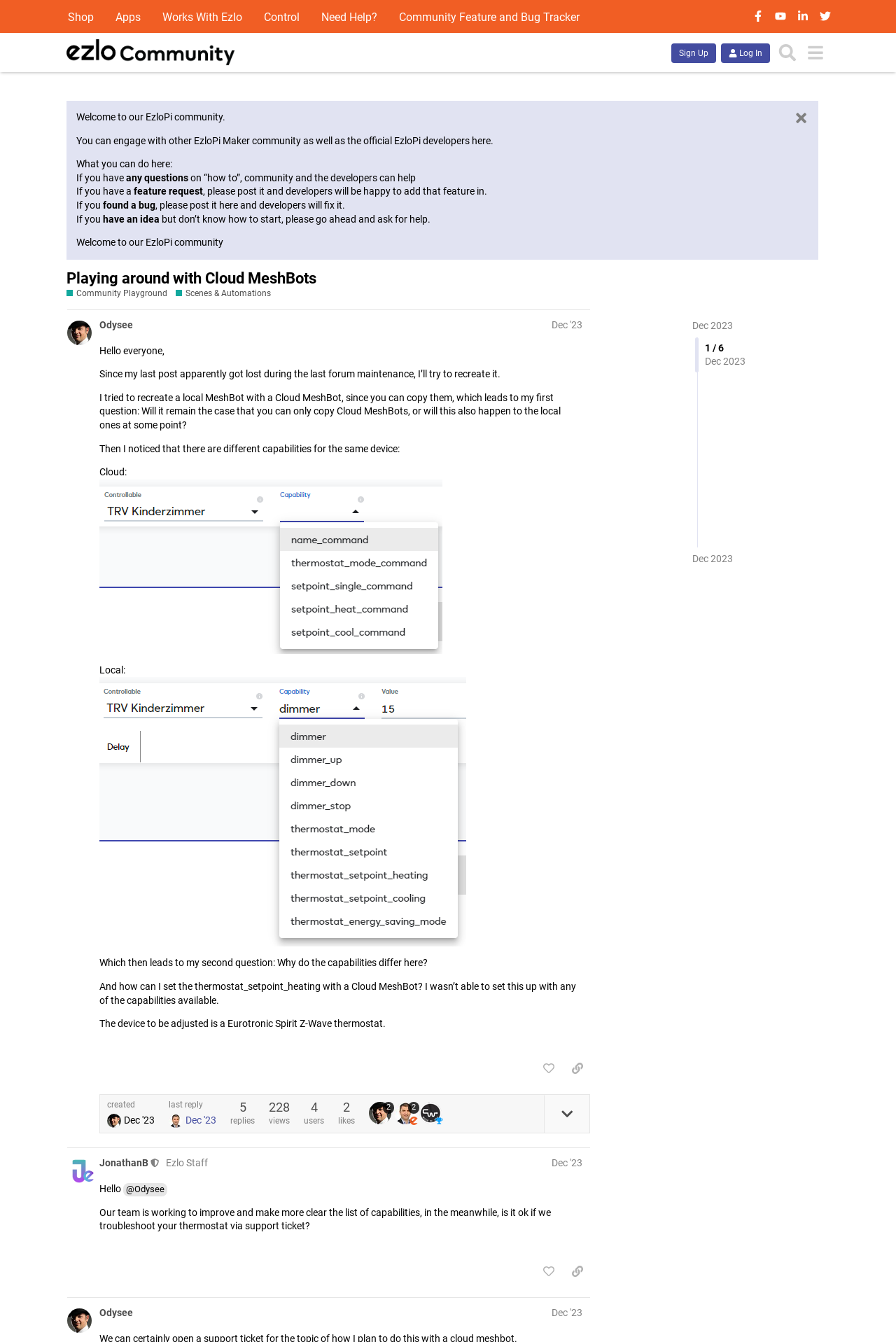What type of device is being discussed in the post?
Refer to the image and provide a one-word or short phrase answer.

Eurotronic Spirit Z-Wave thermostat